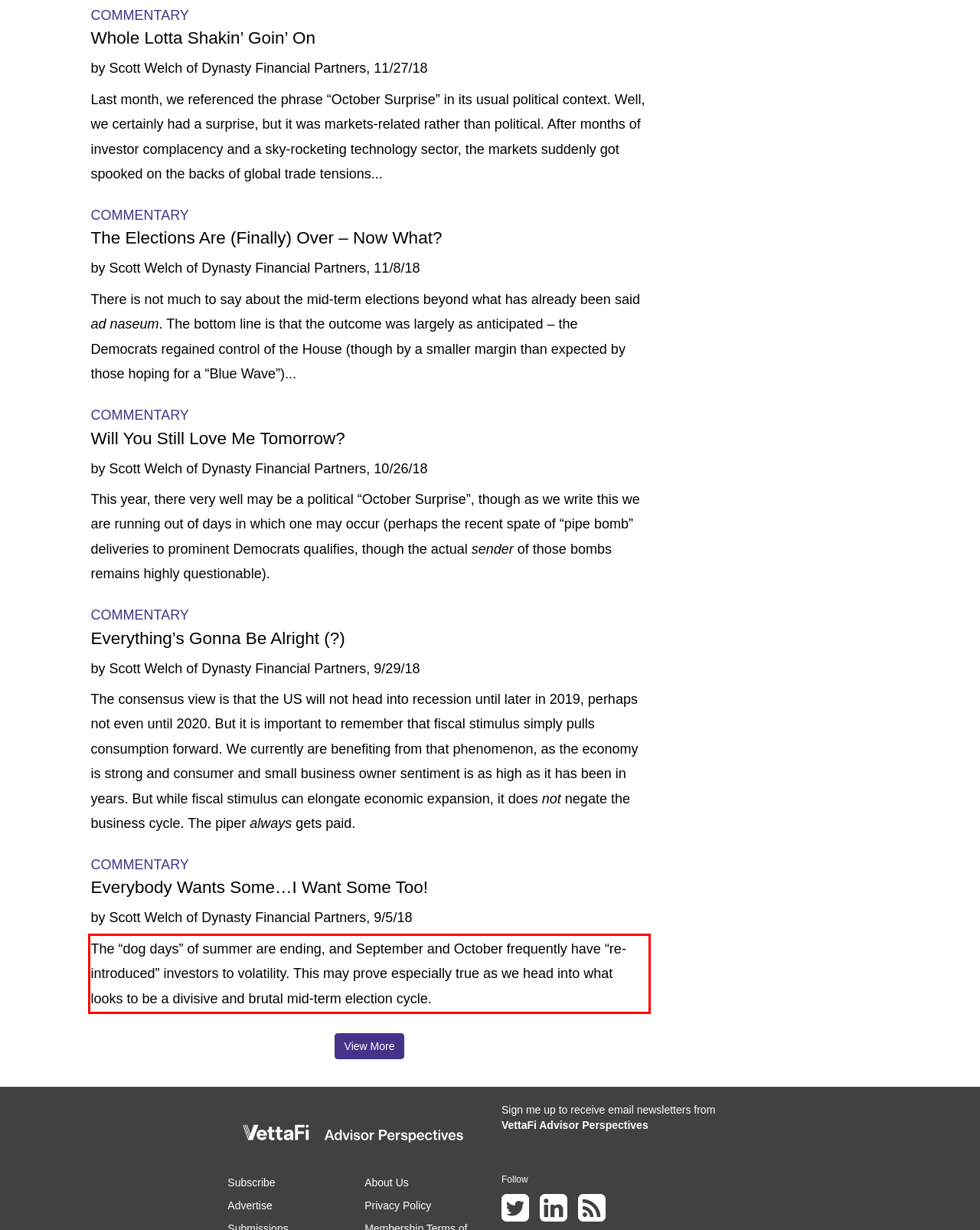Please analyze the screenshot of a webpage and extract the text content within the red bounding box using OCR.

The “dog days” of summer are ending, and September and October frequently have “re-introduced” investors to volatility. This may prove especially true as we head into what looks to be a divisive and brutal mid-term election cycle.